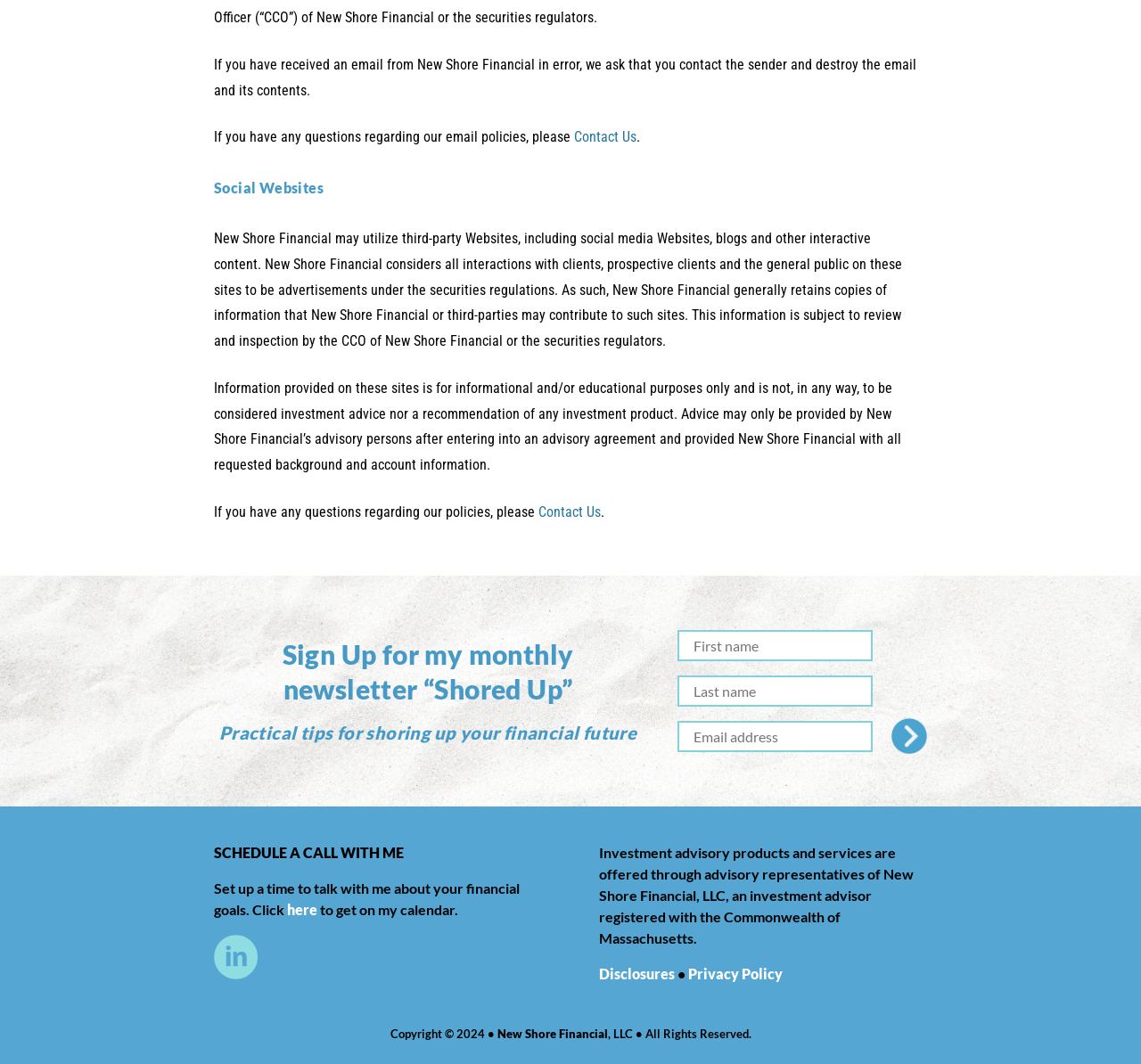What is the purpose of the 'Contact Us' link?
Answer the question with a single word or phrase derived from the image.

To ask questions